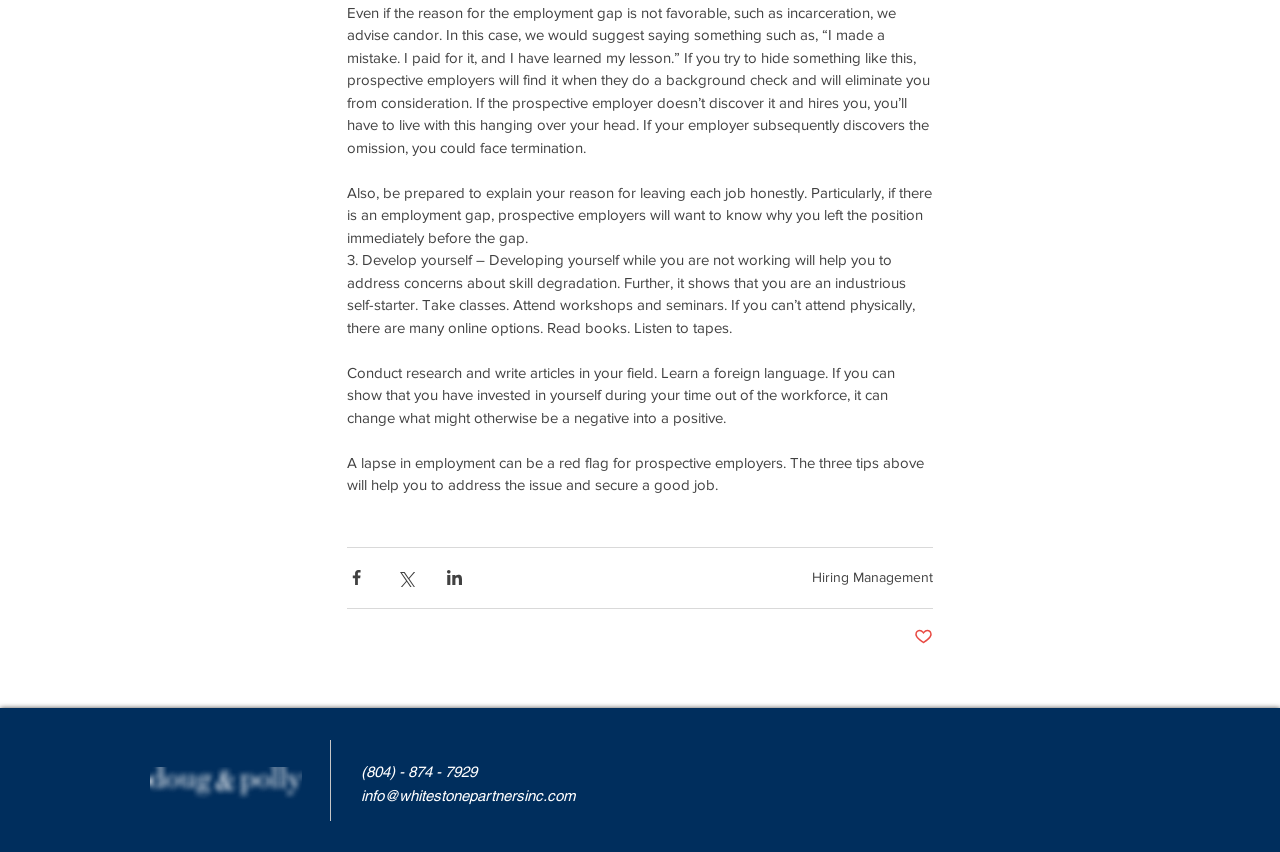Identify the bounding box coordinates of the element to click to follow this instruction: 'Share via LinkedIn'. Ensure the coordinates are four float values between 0 and 1, provided as [left, top, right, bottom].

[0.348, 0.667, 0.362, 0.689]